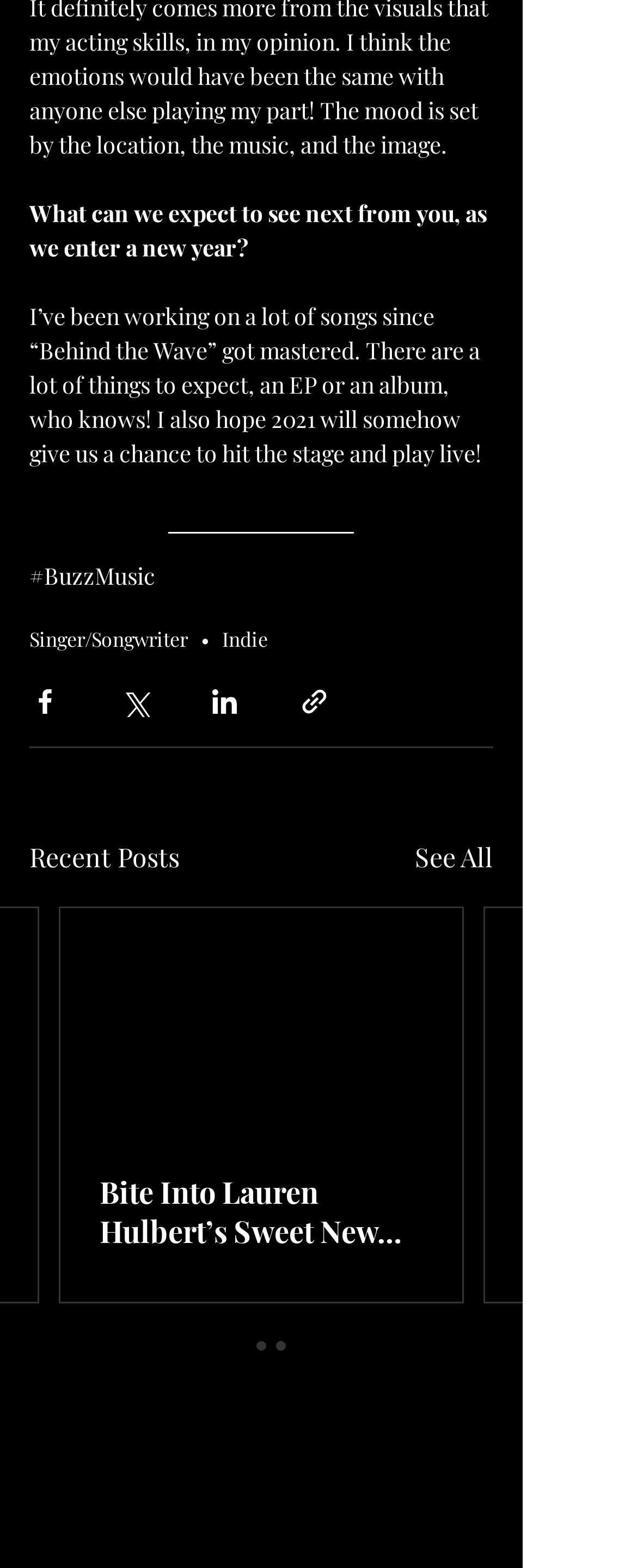What is the genre of the singer?
Provide a short answer using one word or a brief phrase based on the image.

Indie